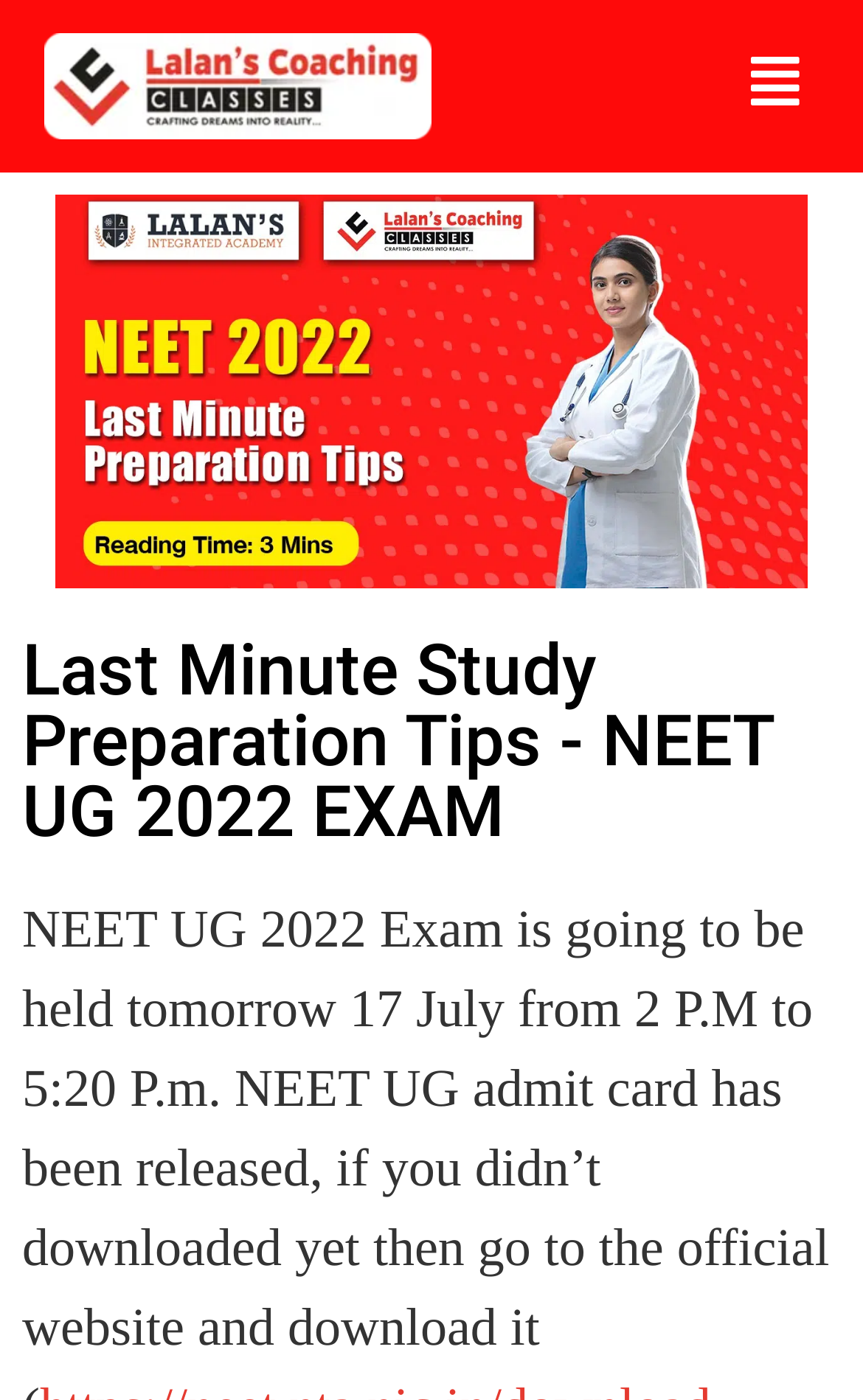Using the given element description, provide the bounding box coordinates (top-left x, top-left y, bottom-right x, bottom-right y) for the corresponding UI element in the screenshot: Menu

[0.847, 0.024, 0.949, 0.092]